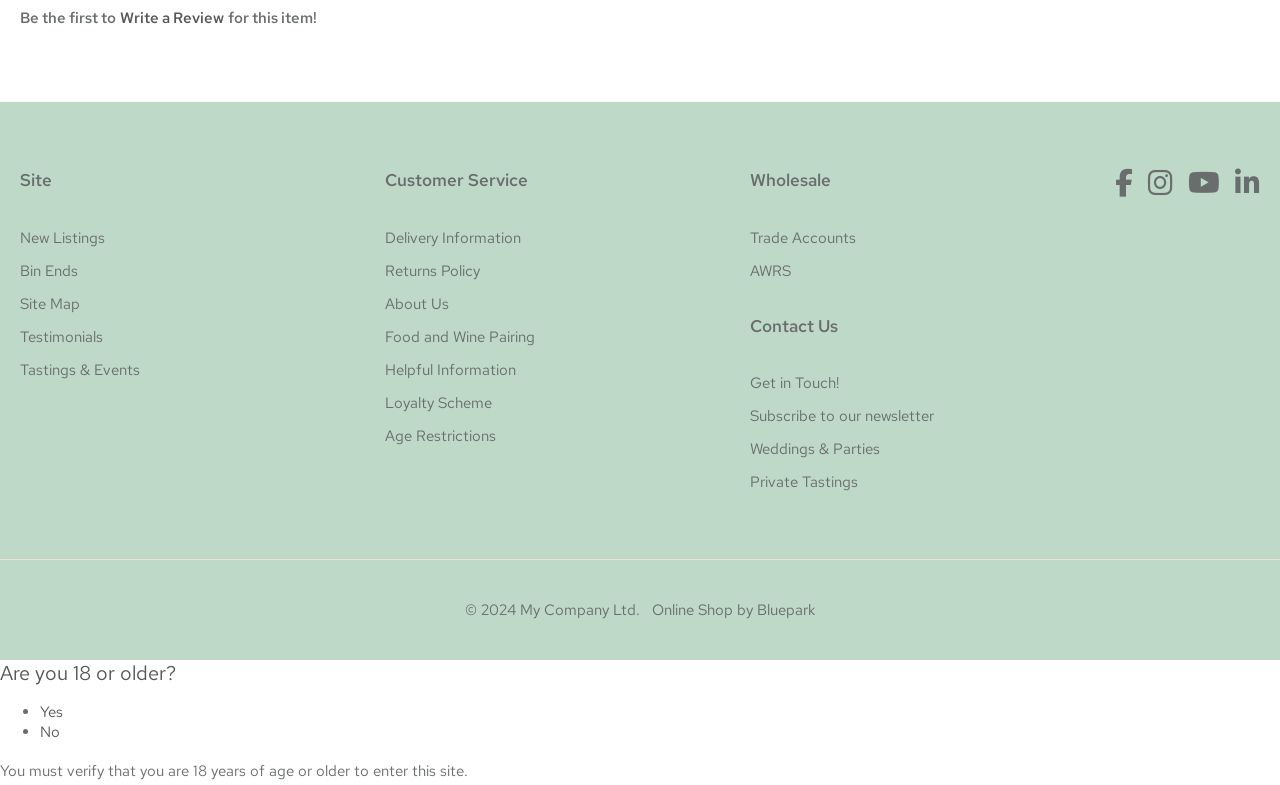Give a concise answer using one word or a phrase to the following question:
What social media platforms does the company have a presence on?

Facebook, Instagram, YouTube, LinkedIn